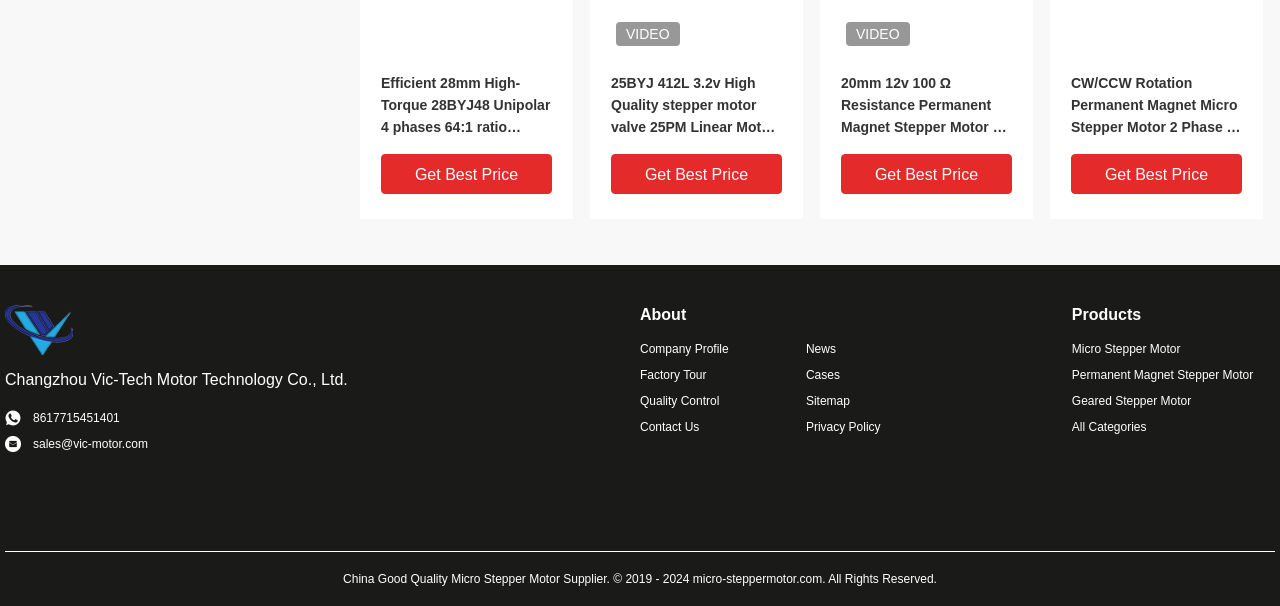Give a one-word or short phrase answer to the question: 
What is the purpose of the 'Get Best Price' buttons?

To get the best price